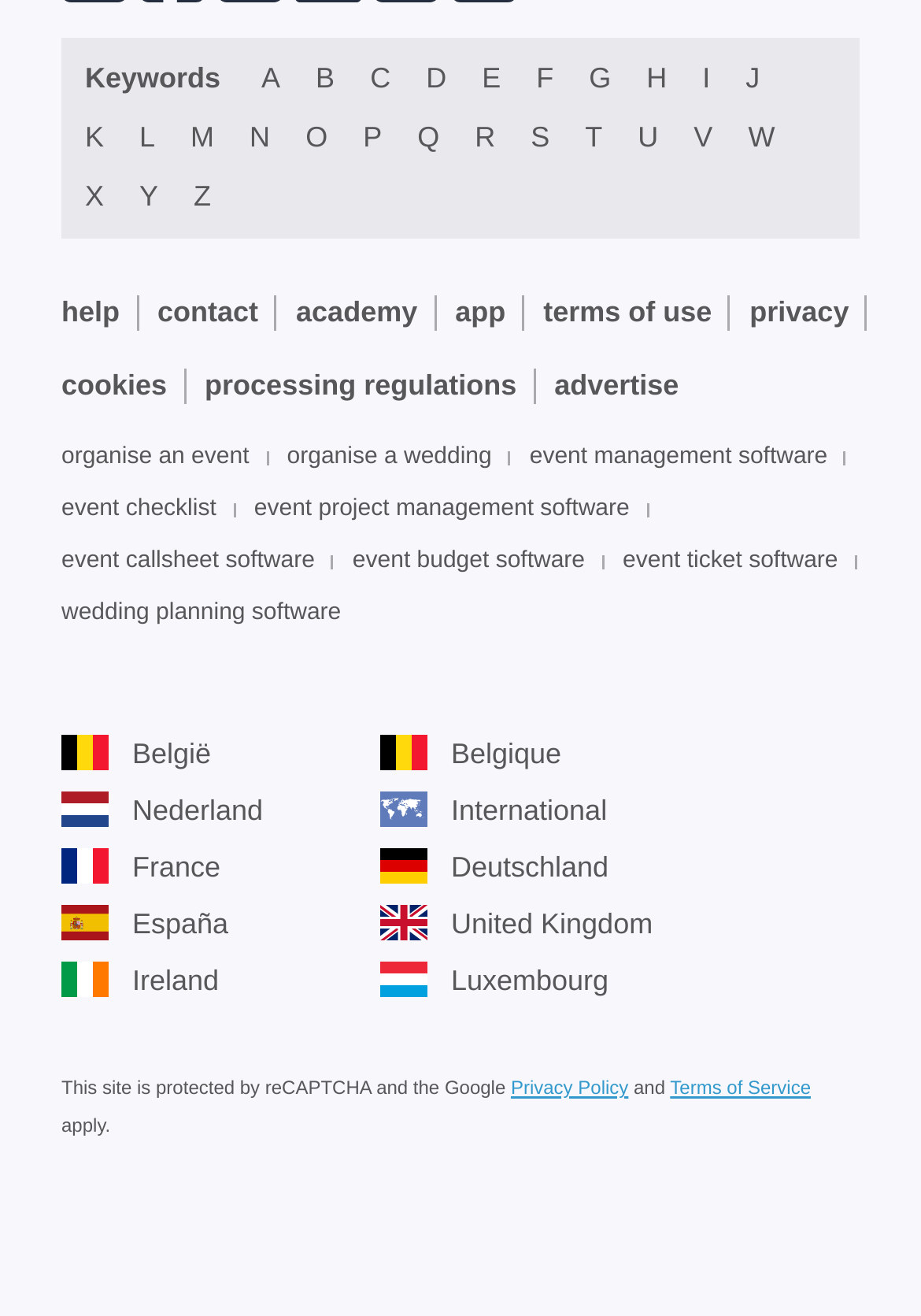Respond concisely with one word or phrase to the following query:
What is the purpose of the links at the top of the page?

Navigation